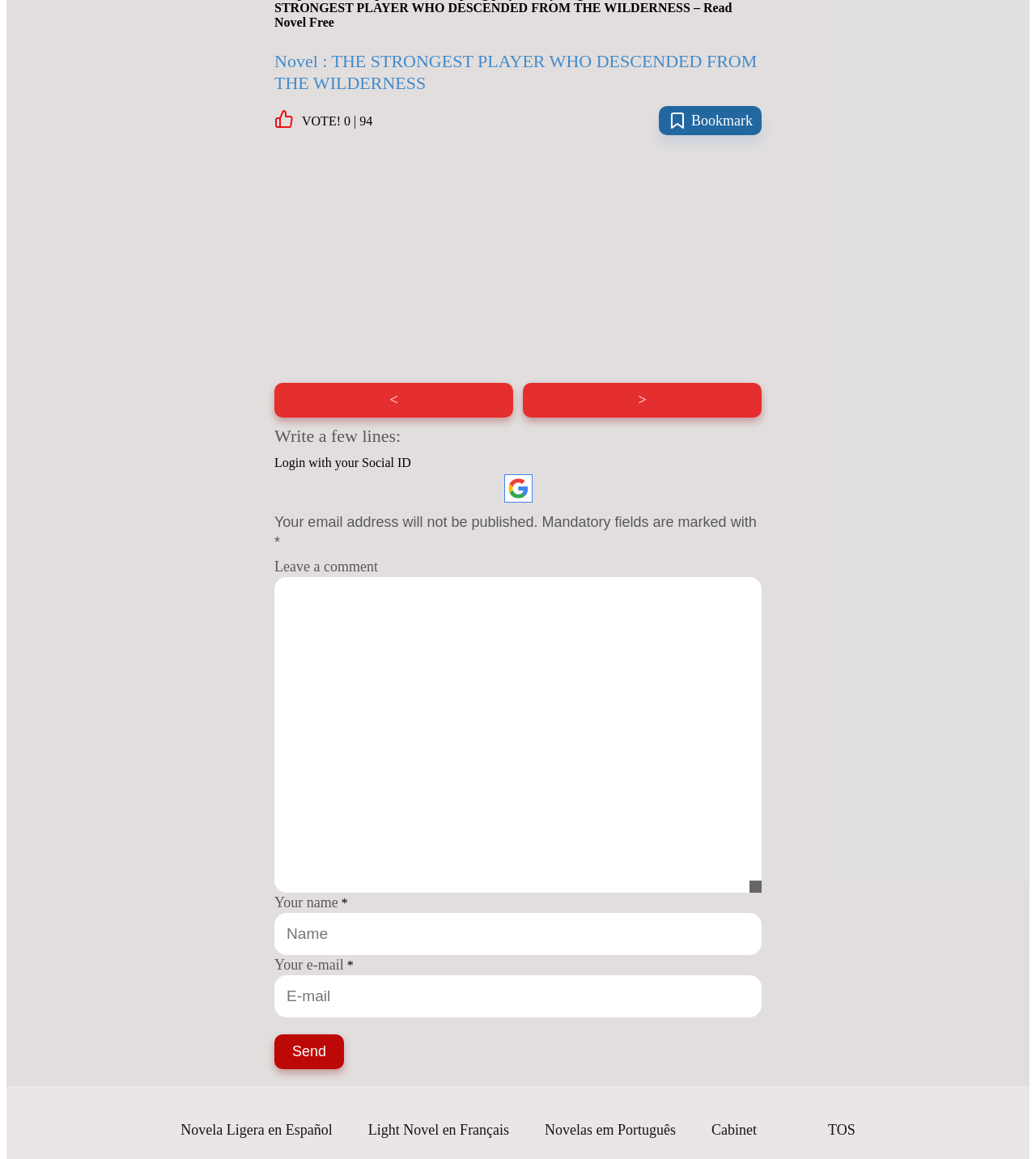Can you determine the bounding box coordinates of the area that needs to be clicked to fulfill the following instruction: "Click the 'Novel : THE STRONGEST PLAYER WHO DESCENDED FROM THE WILDERNESS' link"?

[0.265, 0.043, 0.735, 0.081]